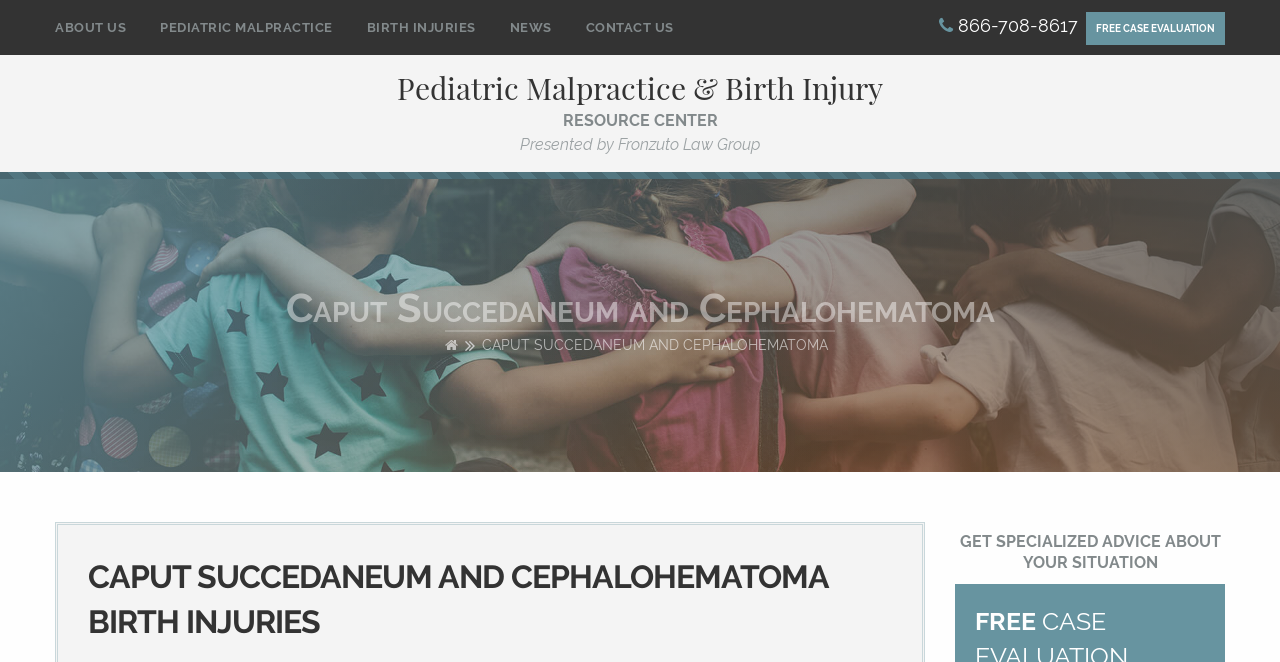What is the purpose of the webpage?
Please give a detailed answer to the question using the information shown in the image.

I inferred the purpose of the webpage by looking at the various elements on the page, including the links to 'PEDIATRIC MALPRACTICE' and 'BIRTH INJURIES', and the heading 'Caput Succedaneum and Cephalohematoma', which suggest that the webpage is related to medical negligence cases.